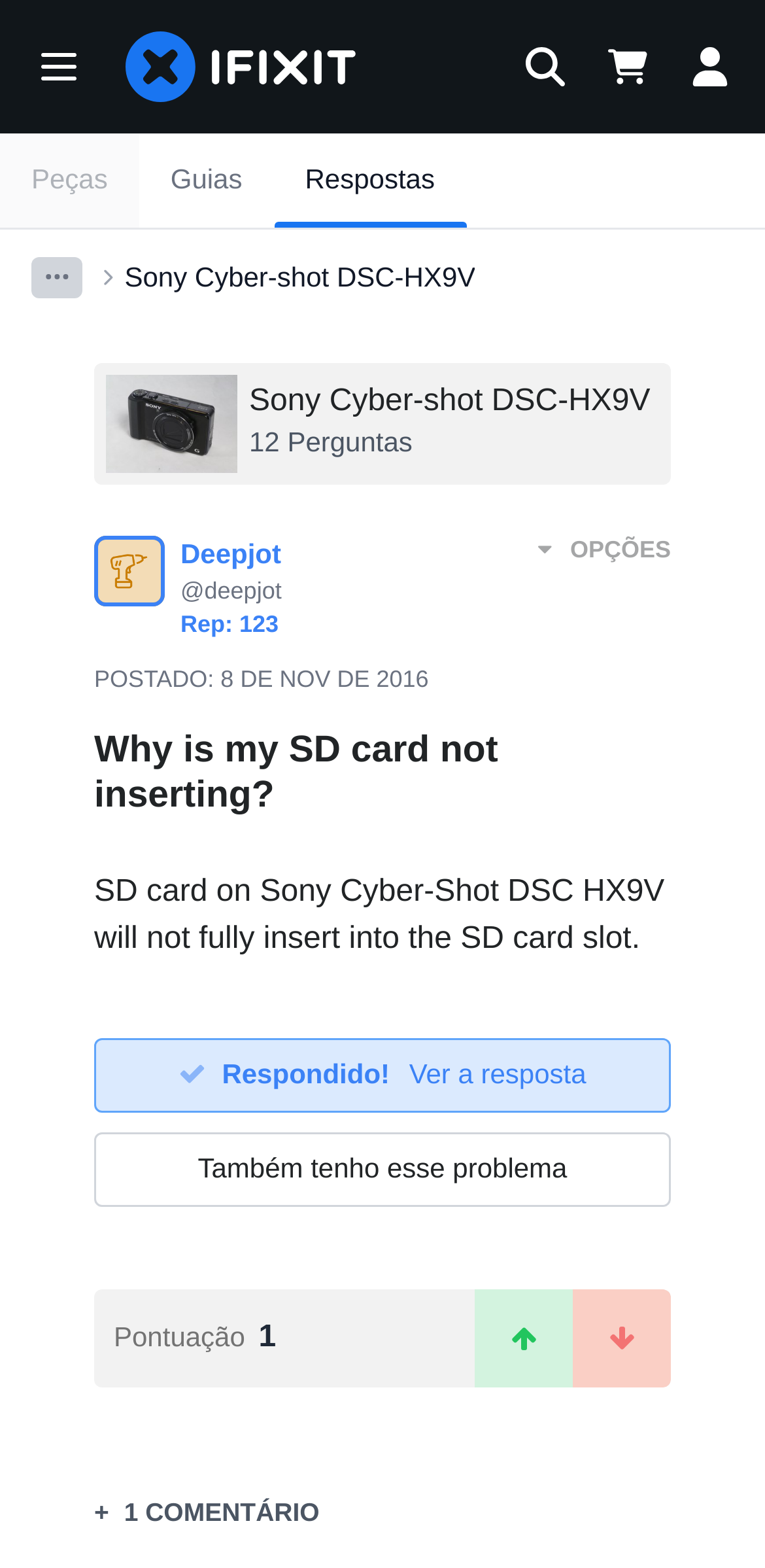Please find and report the bounding box coordinates of the element to click in order to perform the following action: "Search for something". The coordinates should be expressed as four float numbers between 0 and 1, in the format [left, top, right, bottom].

[0.672, 0.029, 0.754, 0.056]